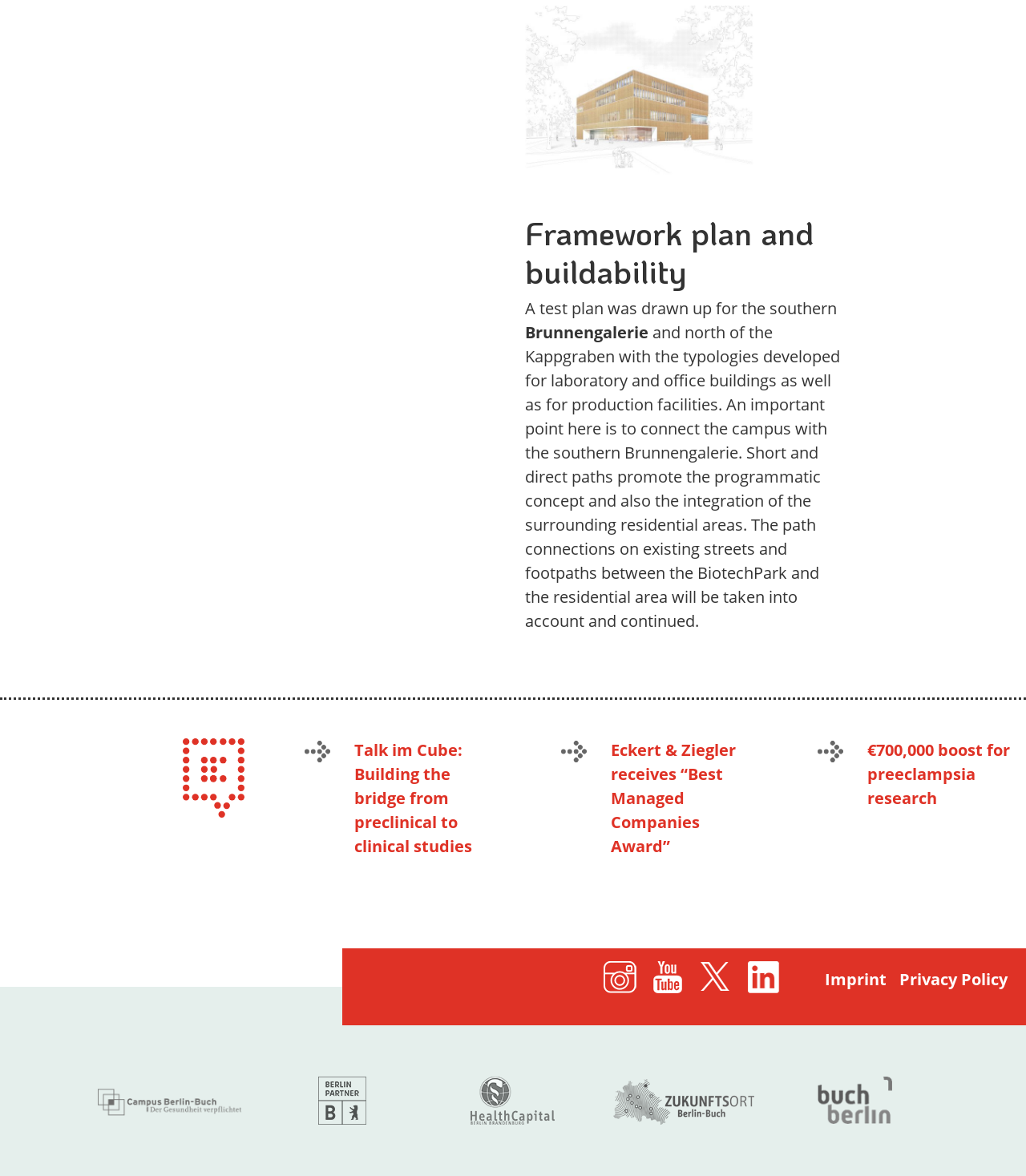What is the main topic of the webpage?
Answer the question in as much detail as possible.

Based on the heading 'Framework plan and buildability' and the text 'A test plan was drawn up for the southern...', it can be inferred that the main topic of the webpage is related to campus development.